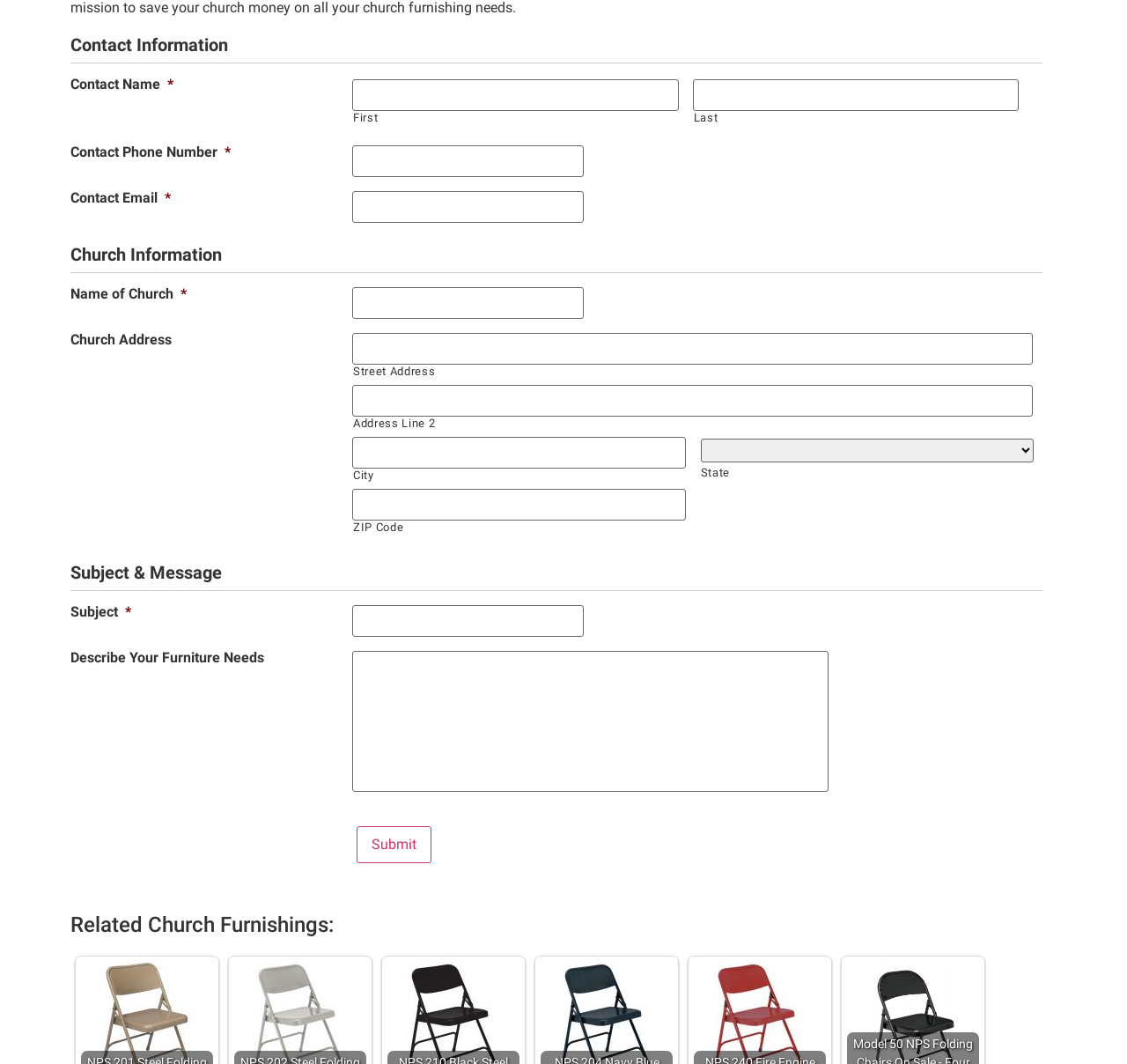Provide the bounding box coordinates of the UI element that matches the description: "parent_node: ZIP Code name="input_3.5"".

[0.313, 0.459, 0.608, 0.489]